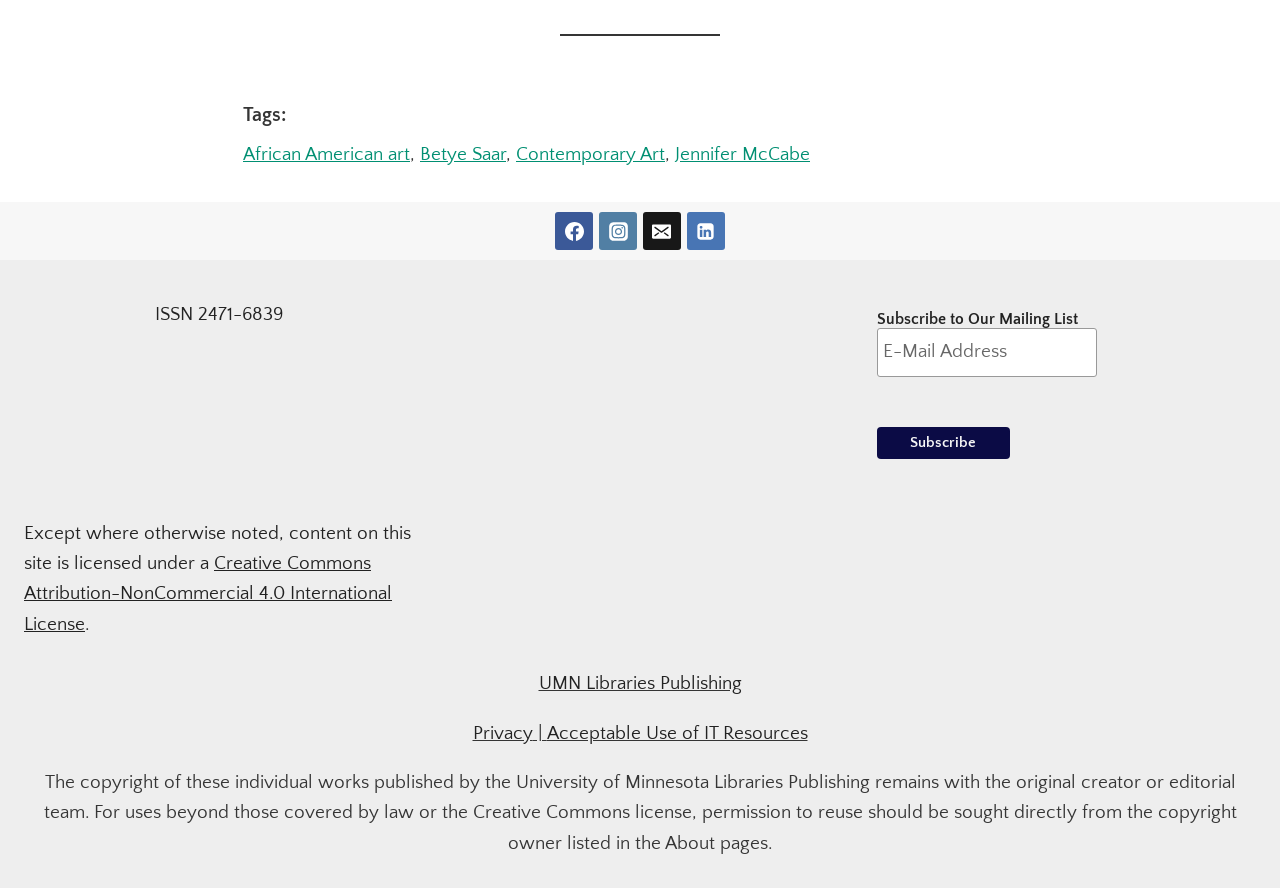Kindly determine the bounding box coordinates for the clickable area to achieve the given instruction: "Click on the 'University of Minnesota Libraries Publishing Logo'".

[0.347, 0.326, 0.653, 0.445]